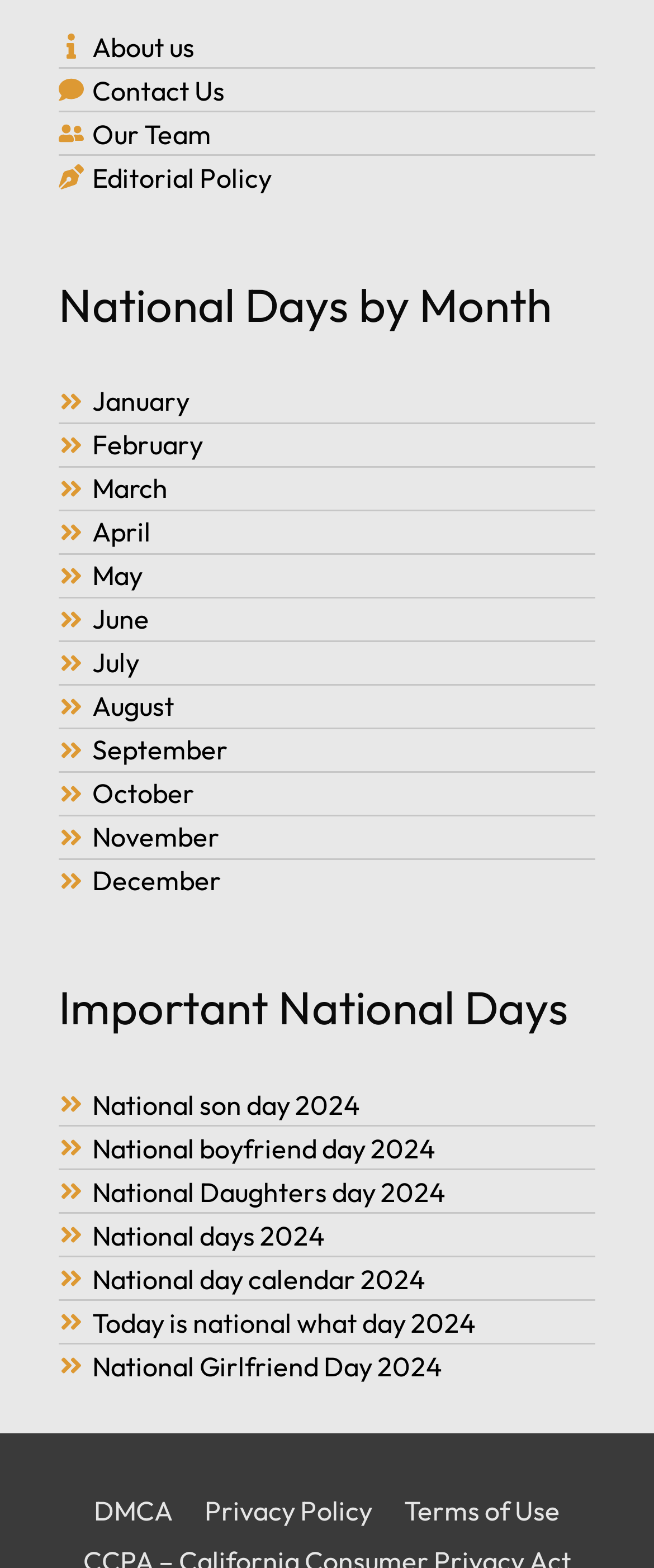Please determine the bounding box coordinates of the section I need to click to accomplish this instruction: "View January national days".

[0.09, 0.245, 0.29, 0.267]